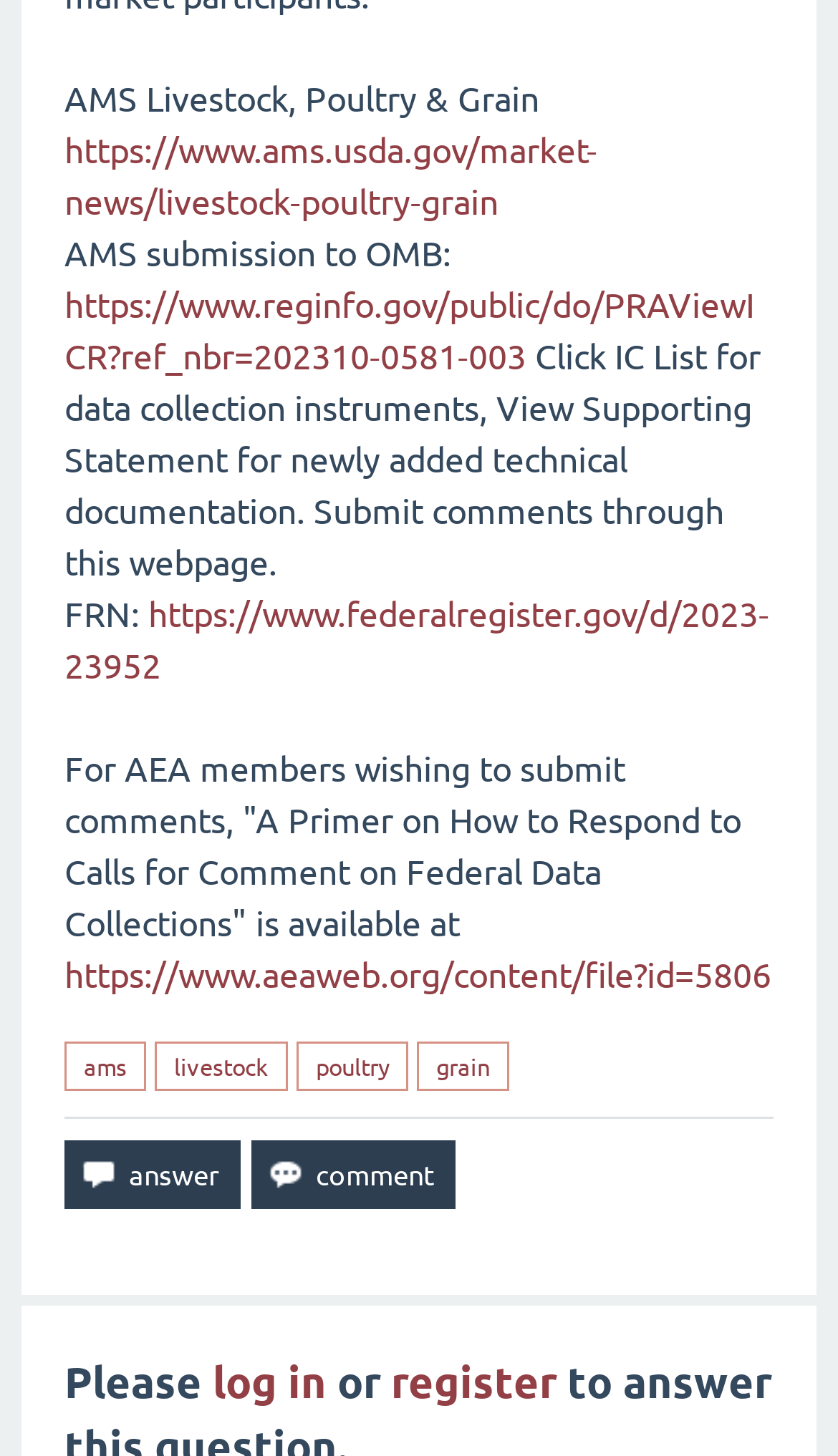Identify and provide the bounding box for the element described by: "name="q_doanswer" title="Answer this question" value="answer"".

[0.077, 0.783, 0.287, 0.83]